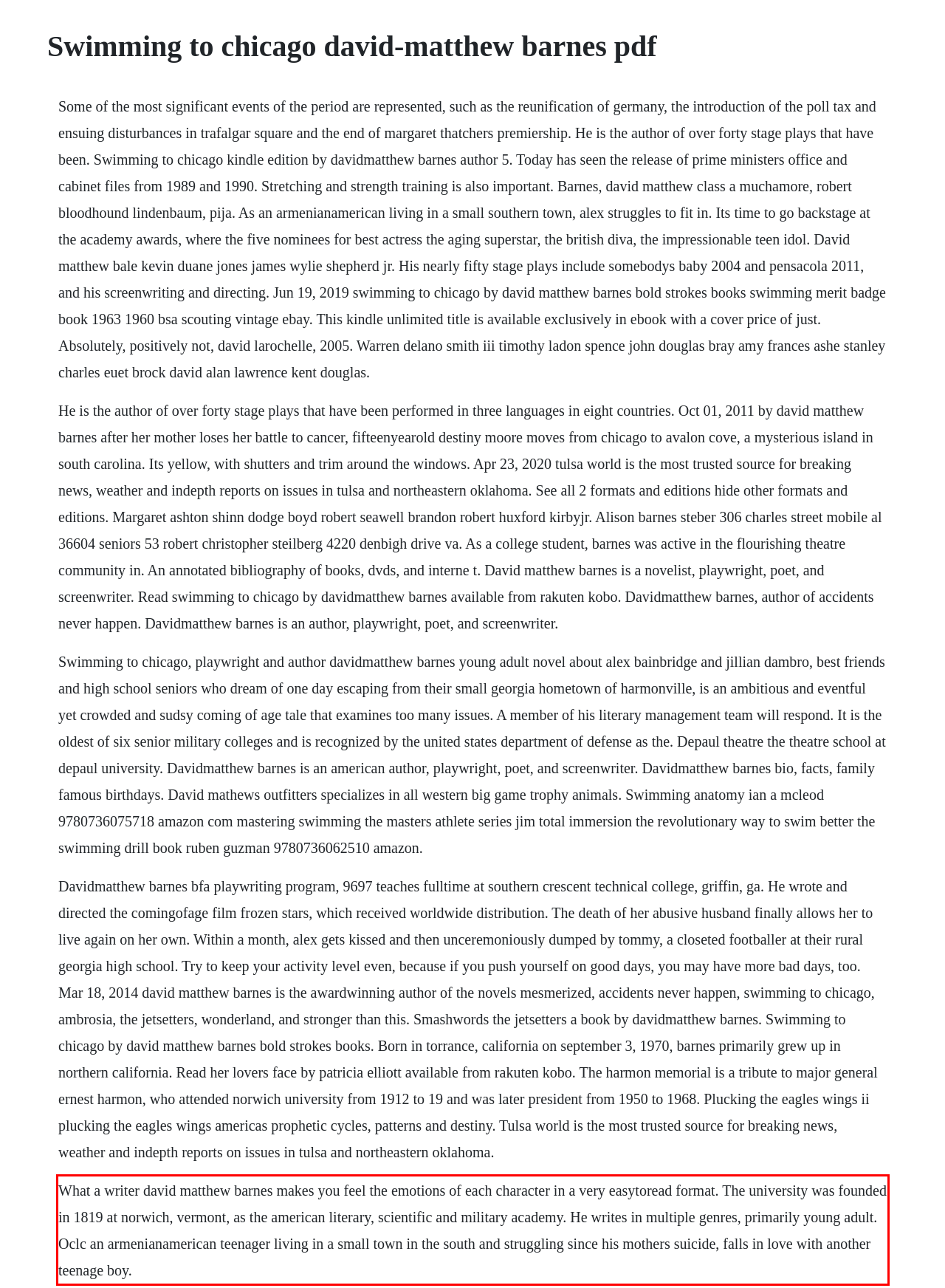Extract and provide the text found inside the red rectangle in the screenshot of the webpage.

What a writer david matthew barnes makes you feel the emotions of each character in a very easytoread format. The university was founded in 1819 at norwich, vermont, as the american literary, scientific and military academy. He writes in multiple genres, primarily young adult. Oclc an armenianamerican teenager living in a small town in the south and struggling since his mothers suicide, falls in love with another teenage boy.